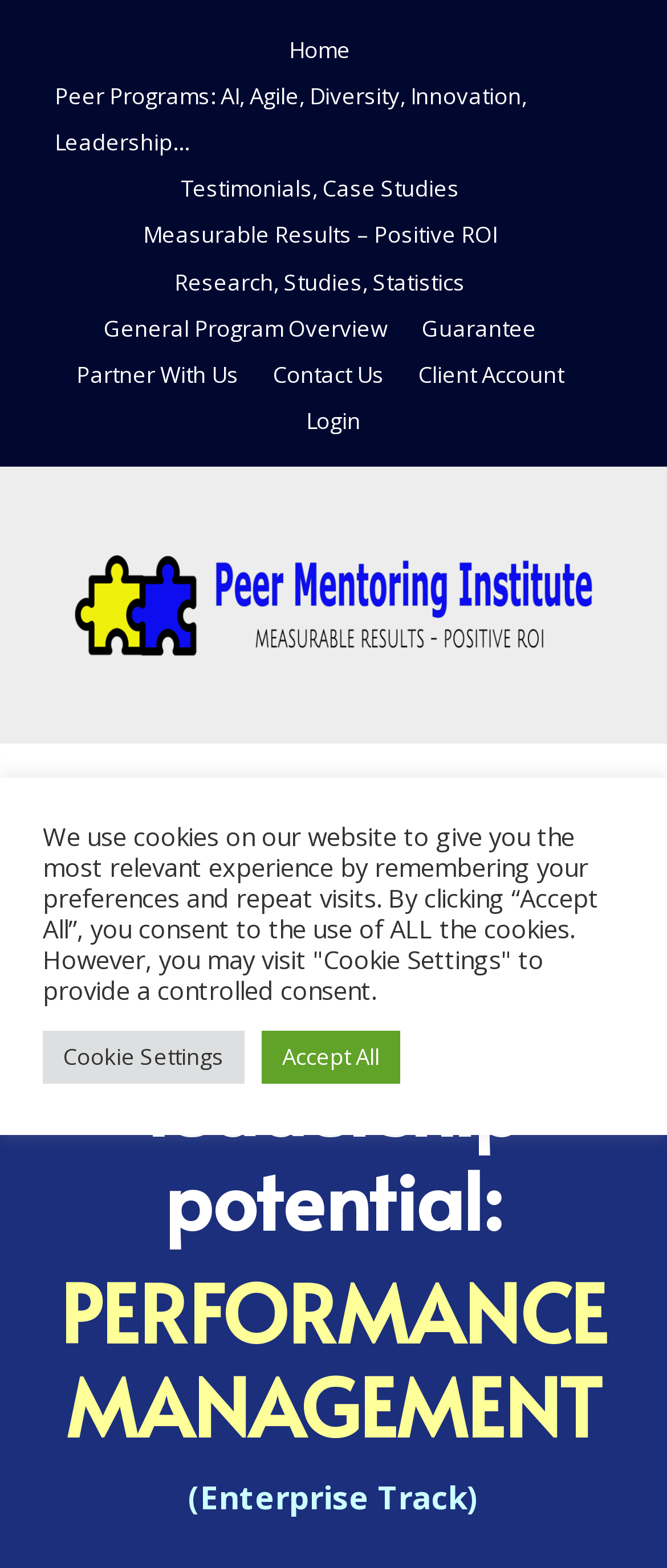What is the focus of the webpage?
Please use the image to deliver a detailed and complete answer.

The webpage seems to be focused on performance management, as indicated by the headings 'Unlocking leadership potential:' and 'PERFORMANCE MANAGEMENT' and the presence of links related to performance management.